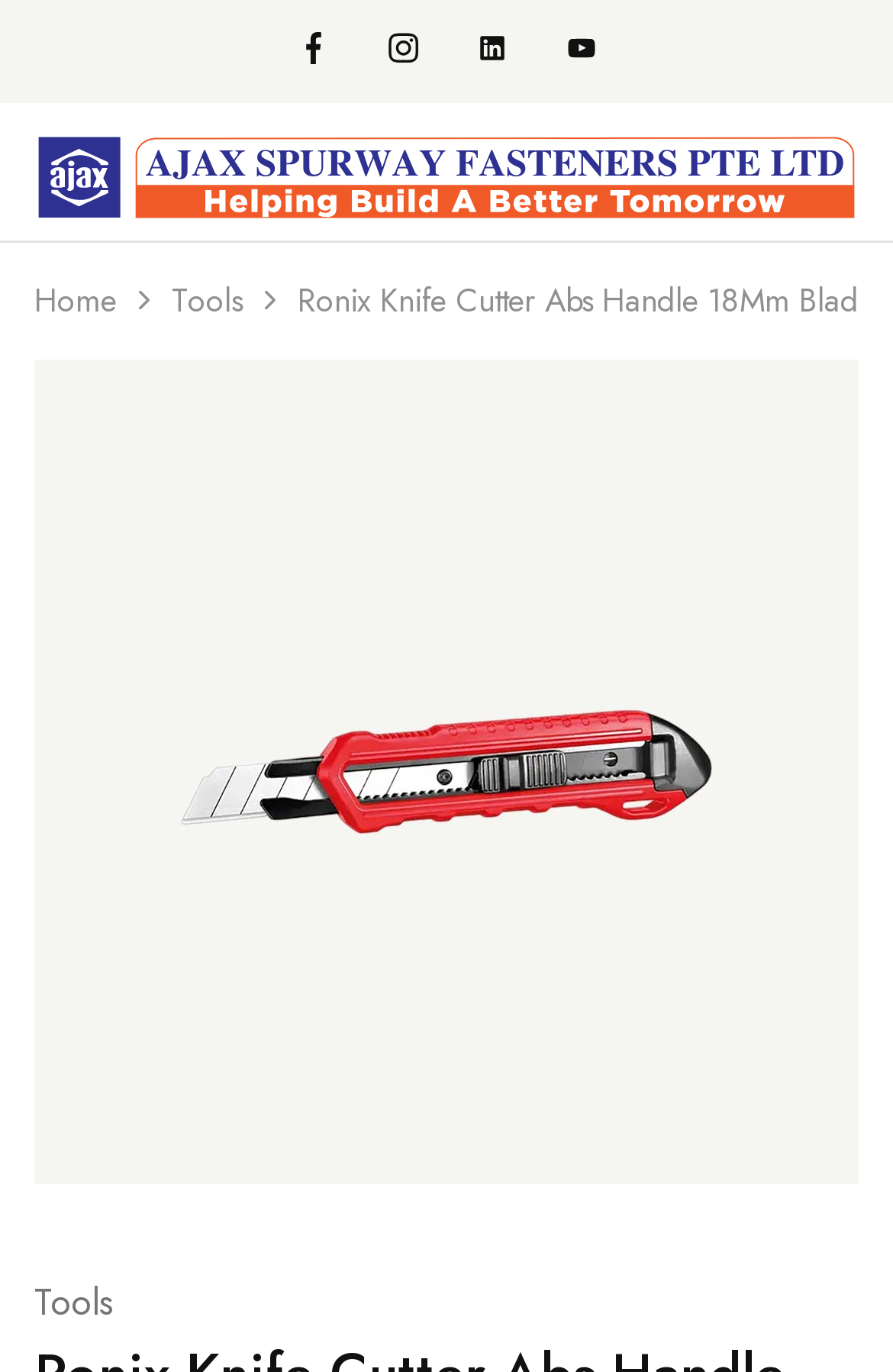Please give the bounding box coordinates of the area that should be clicked to fulfill the following instruction: "click the image of Ronix Knife Cutter Abs Handle 18Mm Blade". The coordinates should be in the format of four float numbers from 0 to 1, i.e., [left, top, right, bottom].

[0.038, 0.262, 0.962, 0.863]